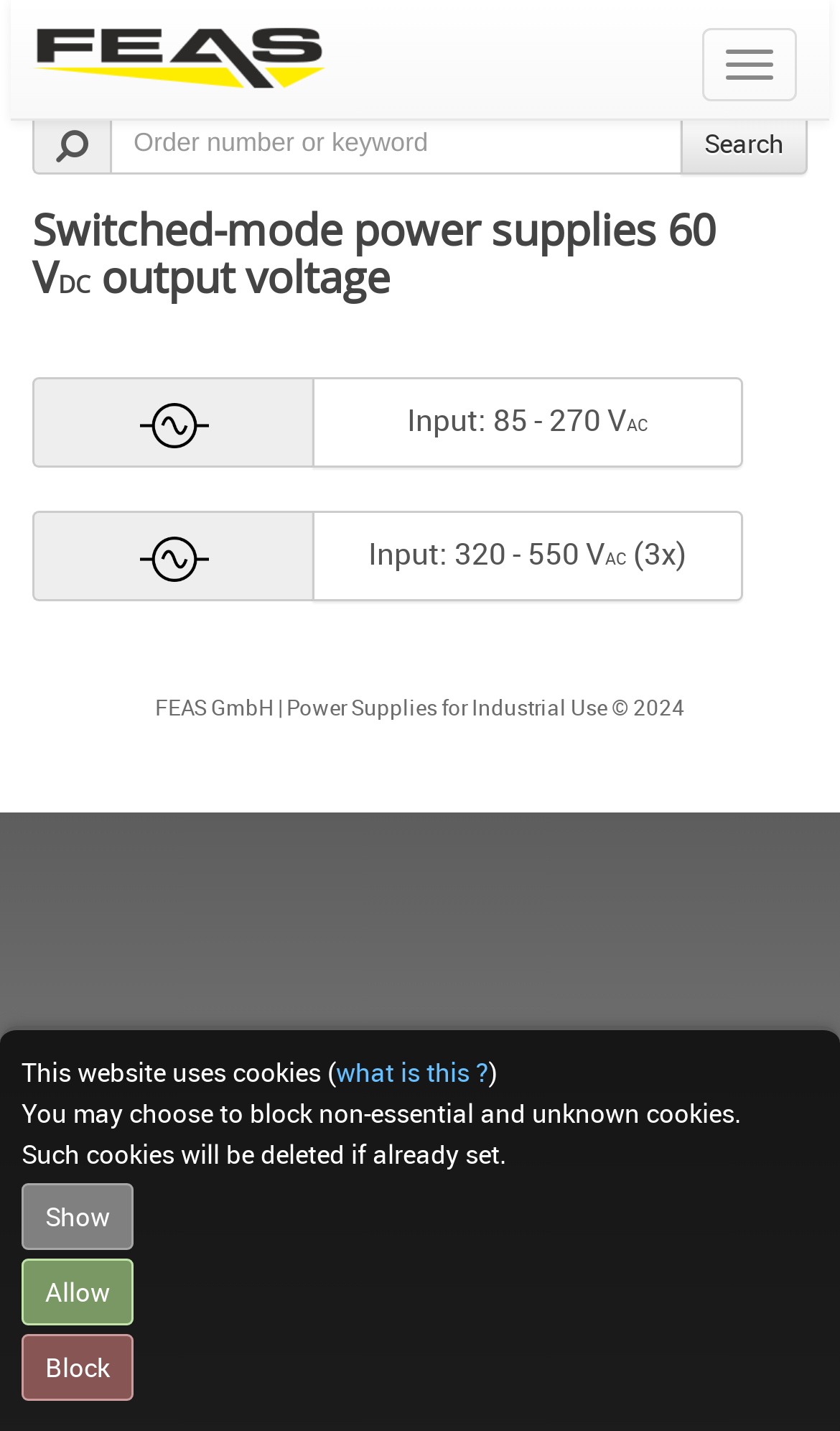Provide the bounding box coordinates of the HTML element described as: "what is this ?". The bounding box coordinates should be four float numbers between 0 and 1, i.e., [left, top, right, bottom].

[0.4, 0.736, 0.582, 0.761]